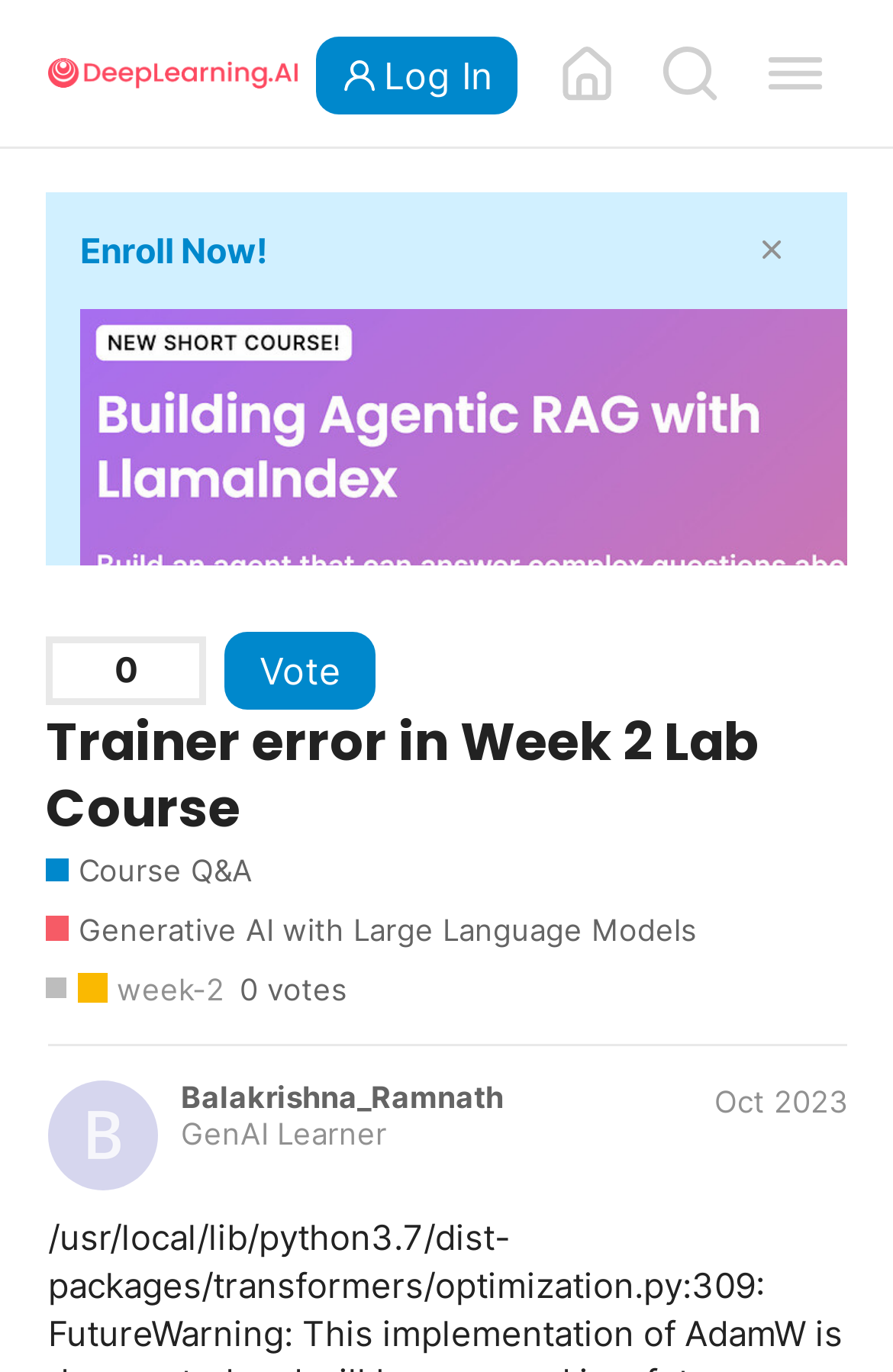Identify and extract the main heading from the webpage.

Trainer error in Week 2 Lab Course